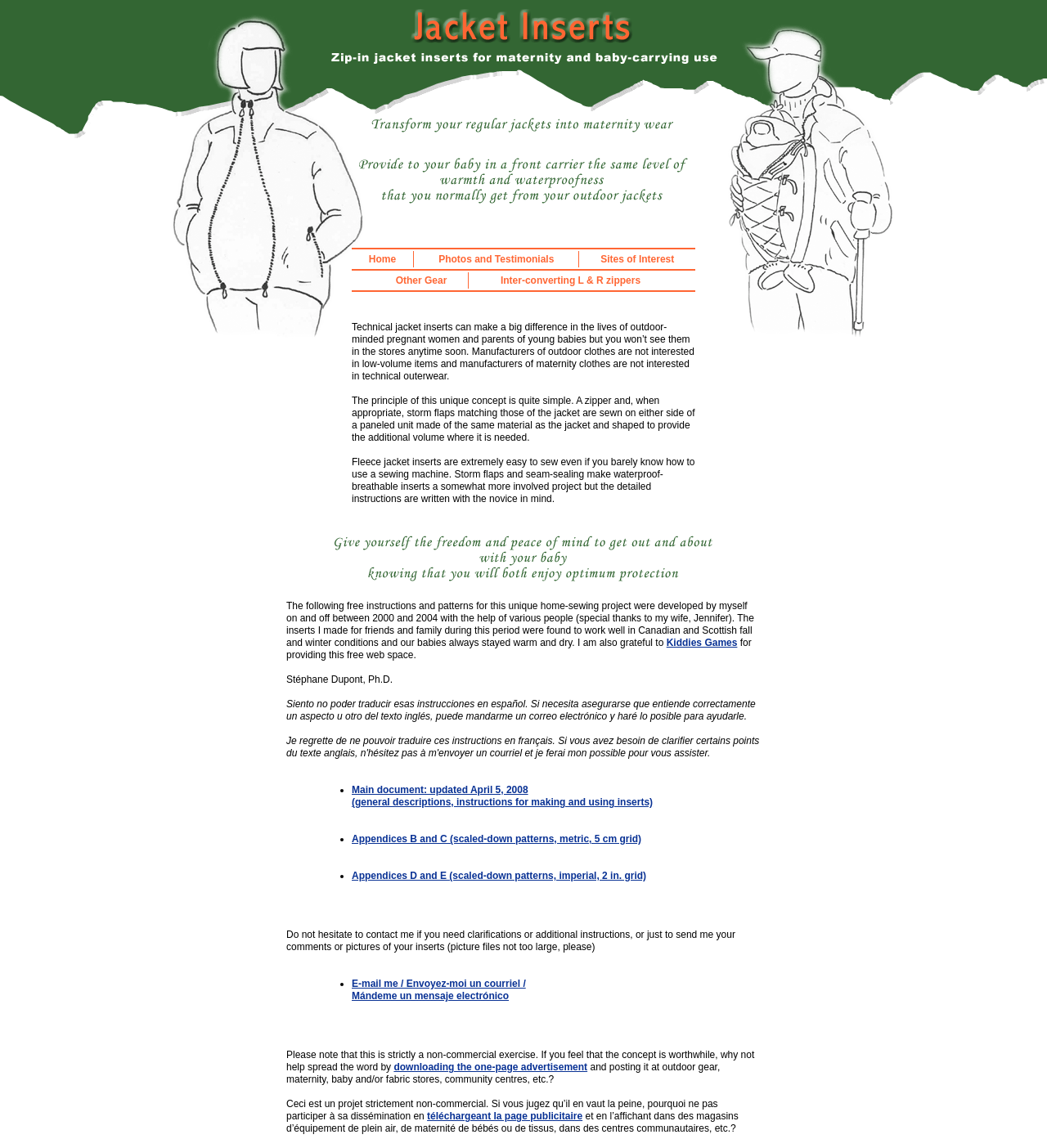Please identify the bounding box coordinates of the clickable area that will allow you to execute the instruction: "Click on the 'bio' link".

None